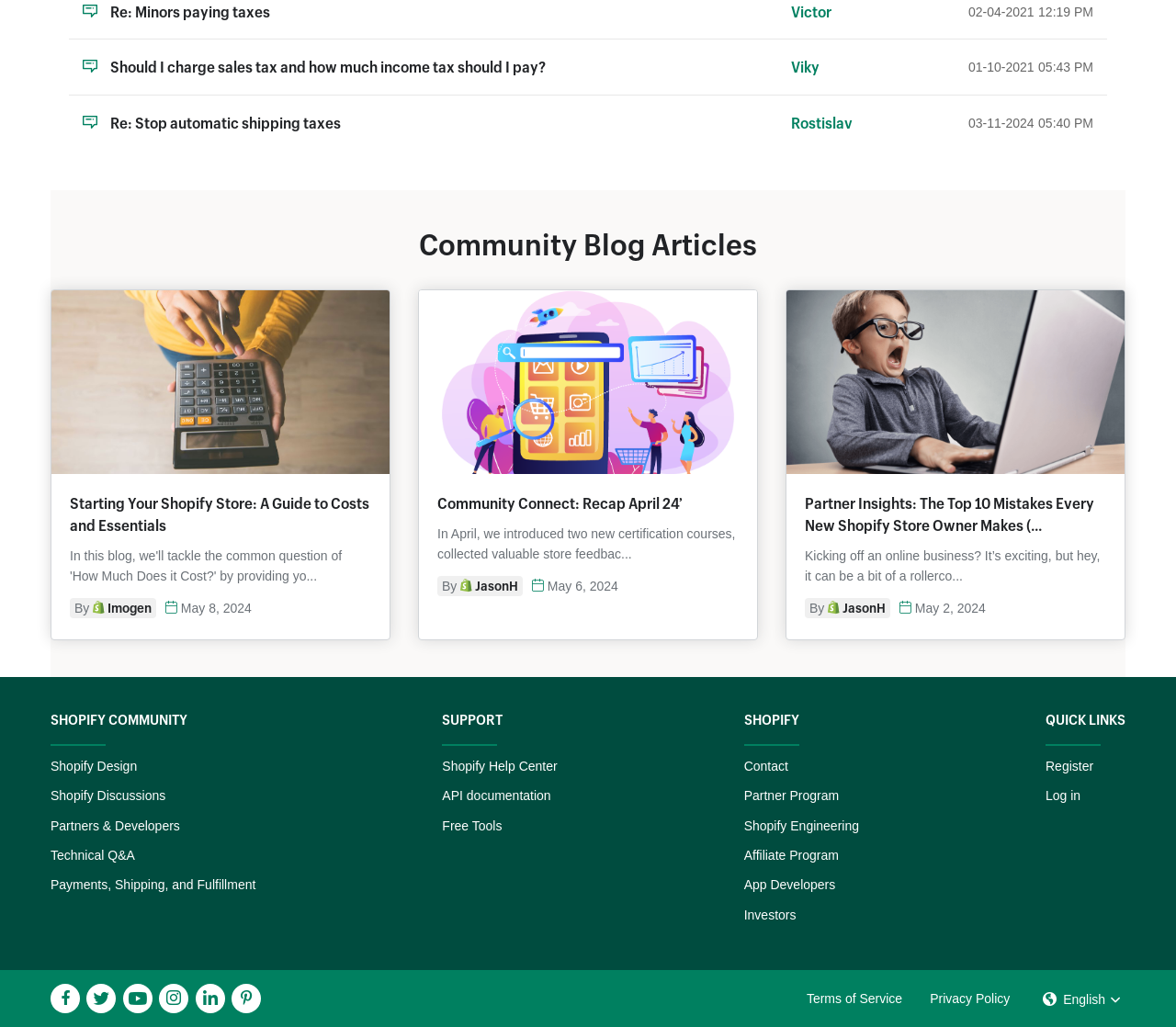Find the bounding box coordinates of the area that needs to be clicked in order to achieve the following instruction: "Read the article 'Starting Your Shopify Store: A Guide to Costs and Essentials'". The coordinates should be specified as four float numbers between 0 and 1, i.e., [left, top, right, bottom].

[0.059, 0.481, 0.314, 0.521]